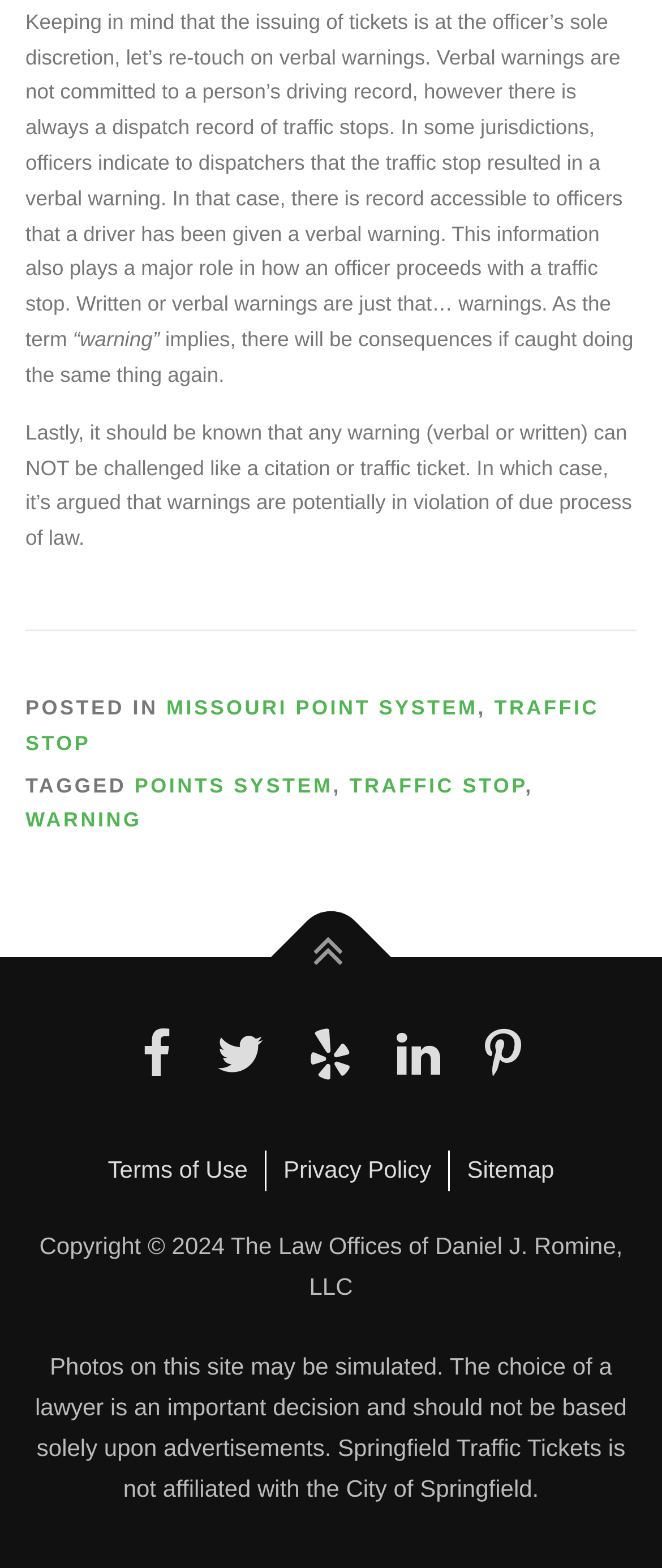Determine the bounding box coordinates for the element that should be clicked to follow this instruction: "Click on Privacy Policy". The coordinates should be given as four float numbers between 0 and 1, in the format [left, top, right, bottom].

[0.428, 0.737, 0.652, 0.754]